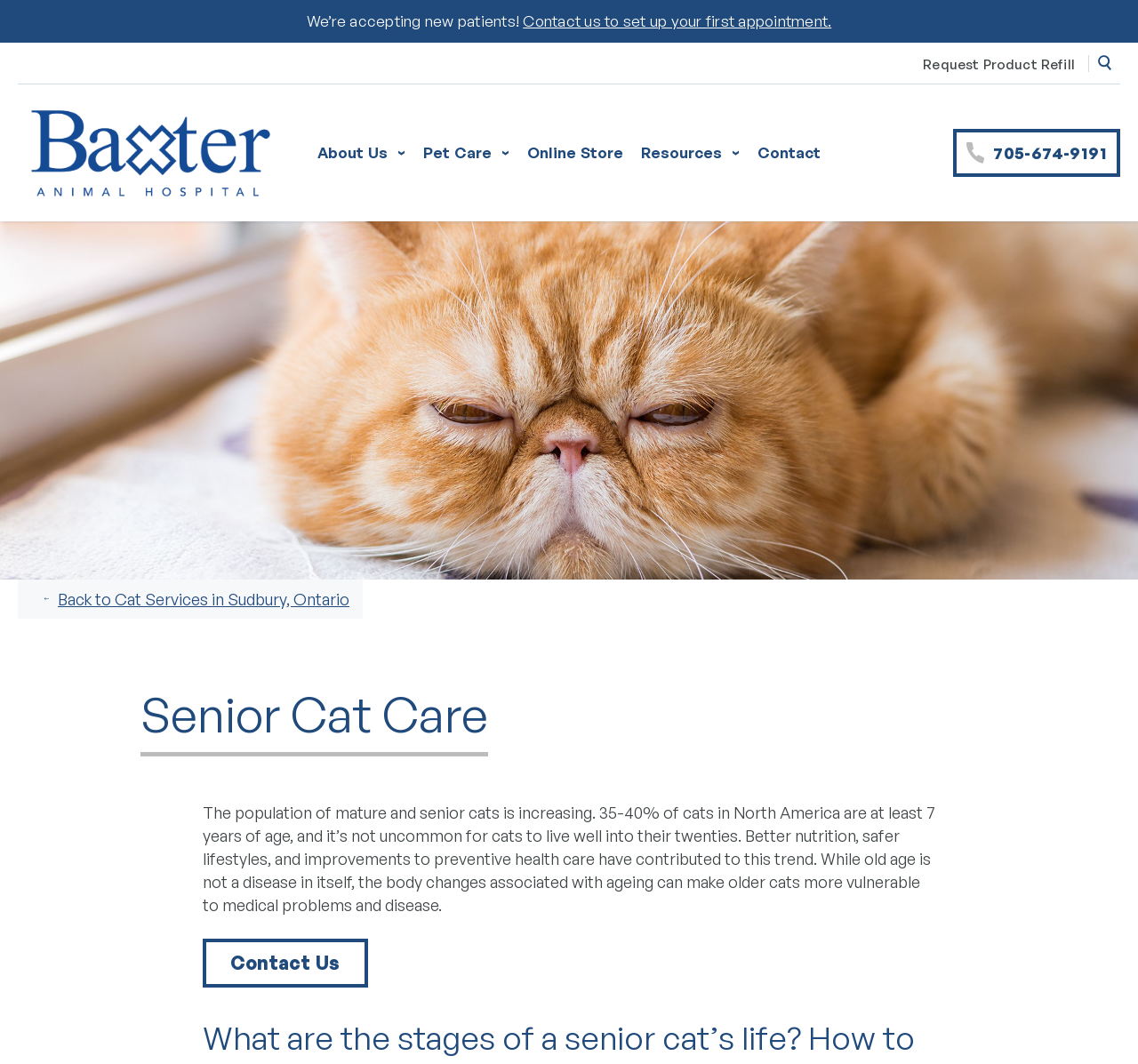Please identify the bounding box coordinates of the element I need to click to follow this instruction: "Request a product refill".

[0.811, 0.053, 0.945, 0.069]